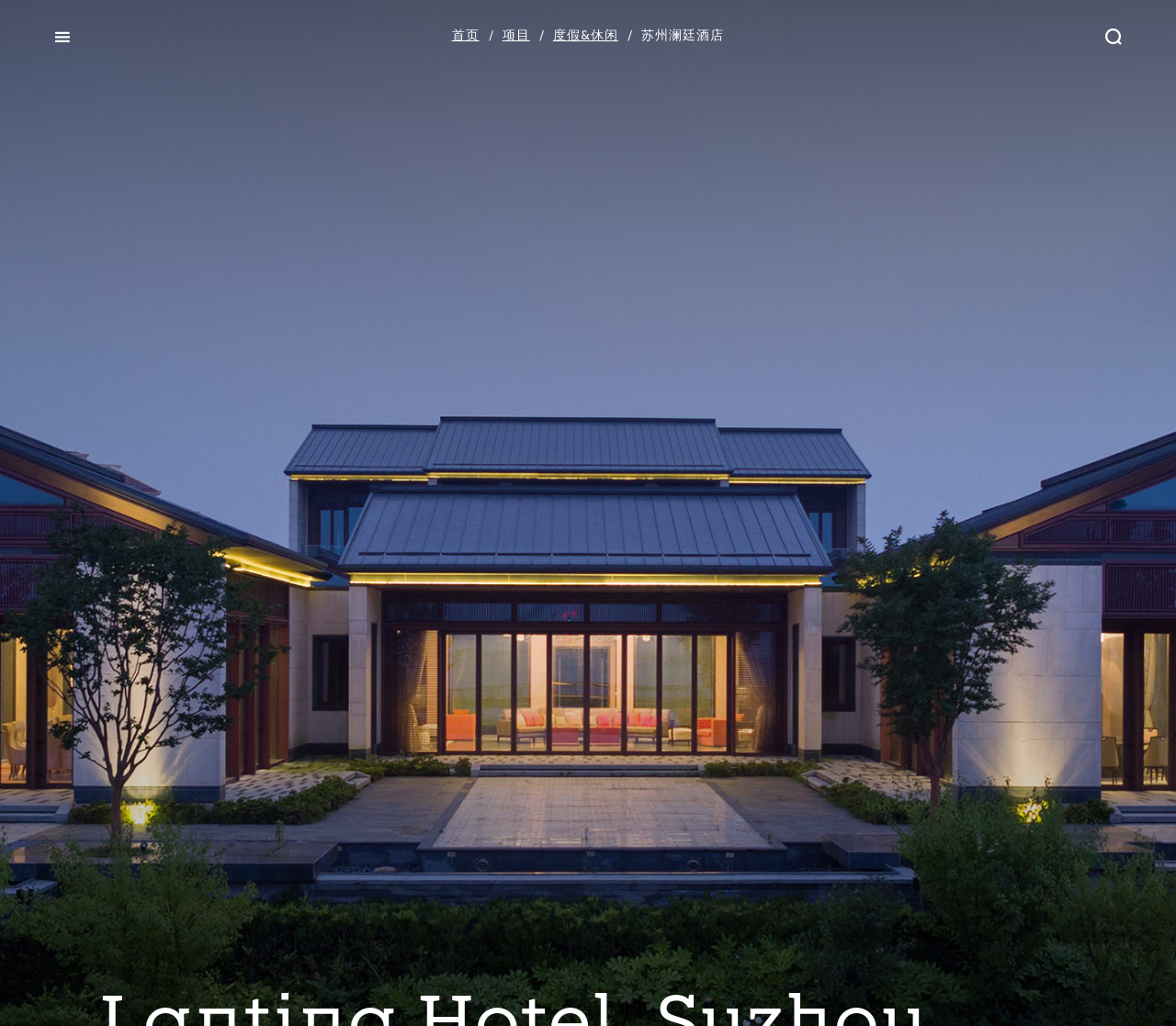Respond to the following query with just one word or a short phrase: 
Is there a search button on the top right?

Yes